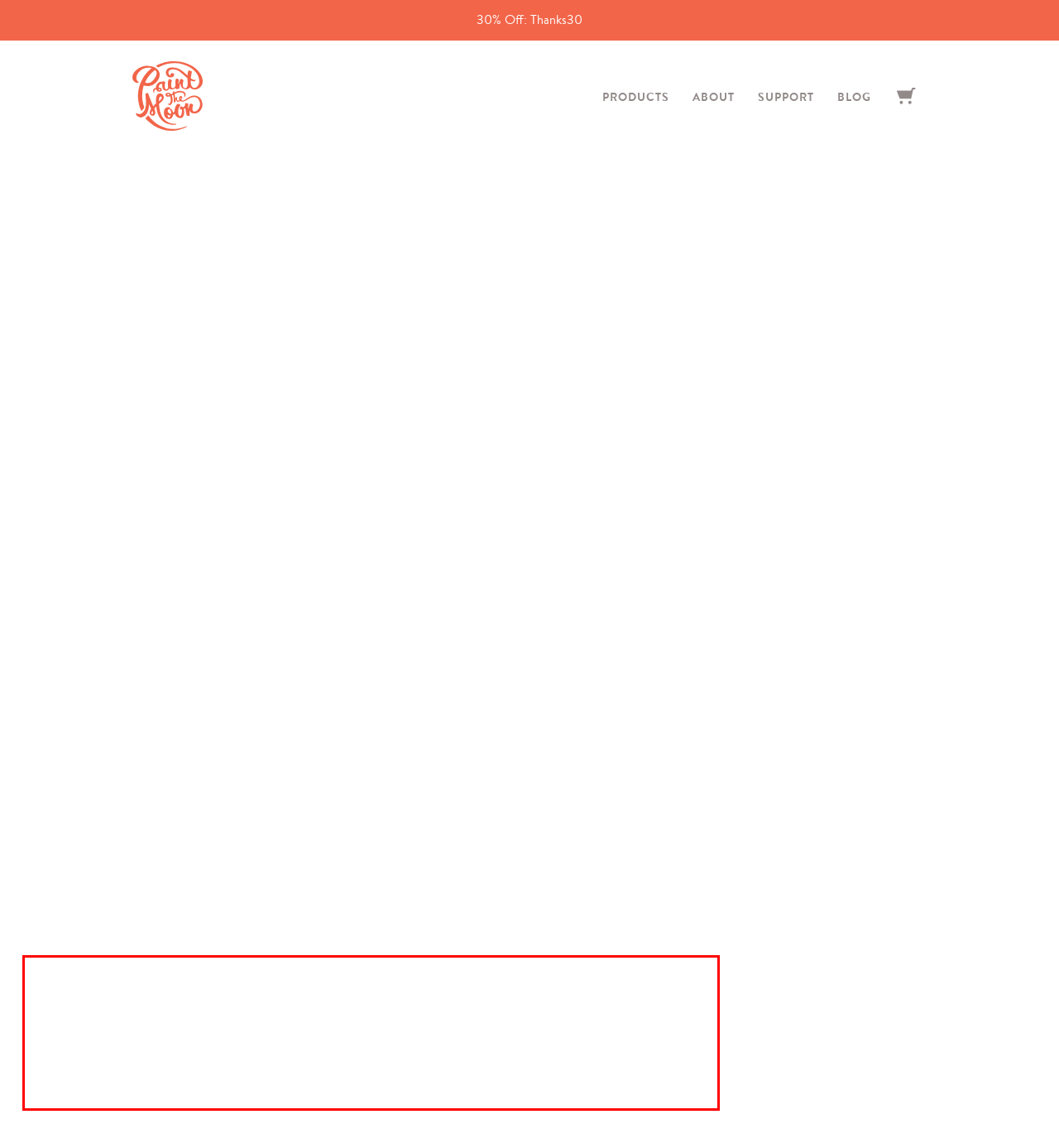You have a screenshot of a webpage with a UI element highlighted by a red bounding box. Use OCR to obtain the text within this highlighted area.

We had started our day by waking the kids just after 3am, having no idea of the adventure that lie ahead. We haven’t ventured far from home since being pregnant with my youngest three-years ago. But there we were disturbing their peaceful slumber with John Denver’s “Leaving on a Jet Plane,” telling them they need to get up so we could get to the airport on time. With confused glossy eyes, wobbly knees, and some pretty epic “bedhead” they excitedly began to ready themselves, but for what they had no clue.